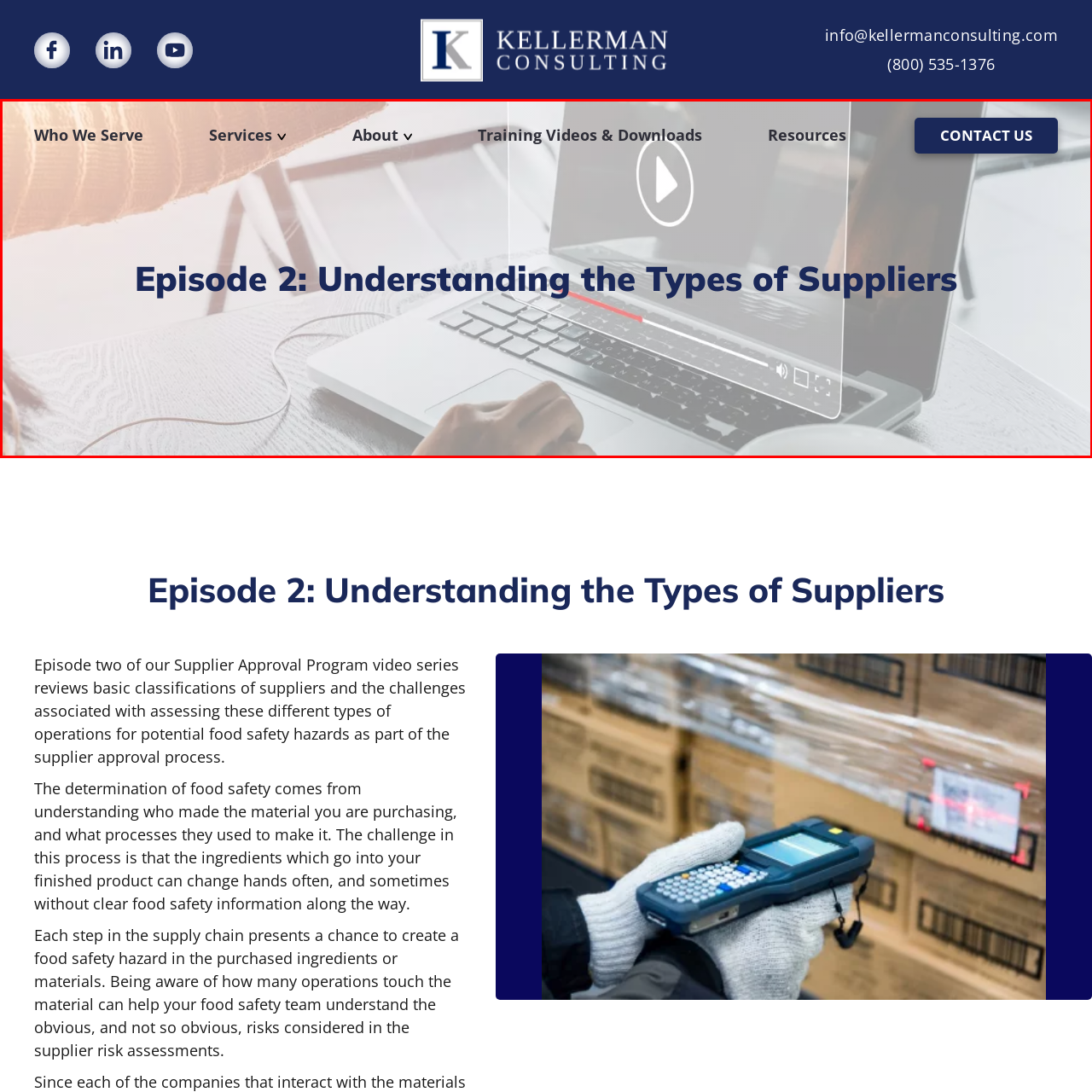Generate a detailed caption for the image within the red outlined area.

In the image, a person is seen using a laptop, with their hands on the keyboard, engaged in an online session related to the topic "Episode 2: Understanding the Types of Suppliers." The laptop screen prominently features a large play button, indicating that it is likely playing a video or a webinar. The setting suggests a casual workspace, with a stylish table and warm lighting, creating an inviting atmosphere for learning about supplier classifications in the food industry. This episode is part of a video series aimed at educating viewers on supplier approval processes and the associated food safety considerations, emphasizing the importance of understanding supplier relationships and risk assessments in food safety management.